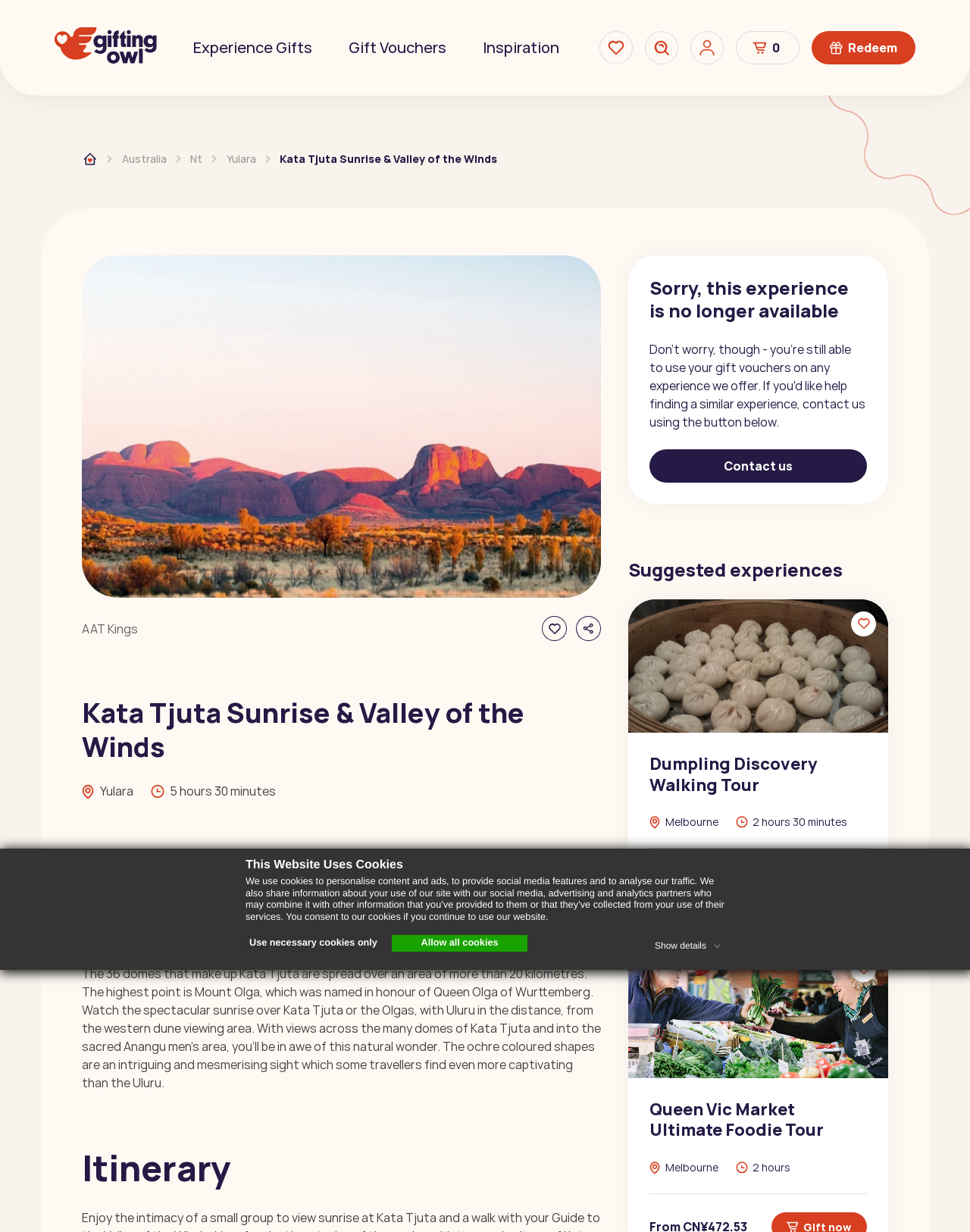Could you locate the bounding box coordinates for the section that should be clicked to accomplish this task: "Click the 'Redeem' button".

[0.837, 0.025, 0.944, 0.052]